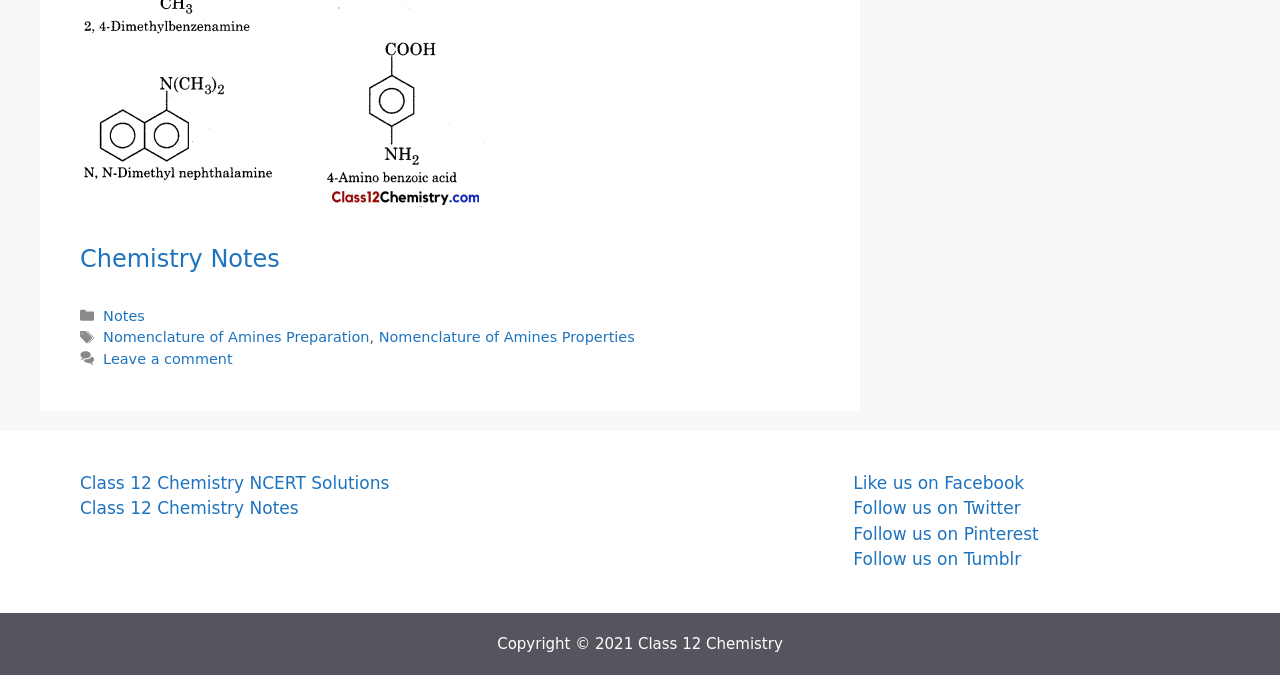Locate the bounding box coordinates for the element described below: "Leave a comment". The coordinates must be four float values between 0 and 1, formatted as [left, top, right, bottom].

[0.081, 0.52, 0.182, 0.544]